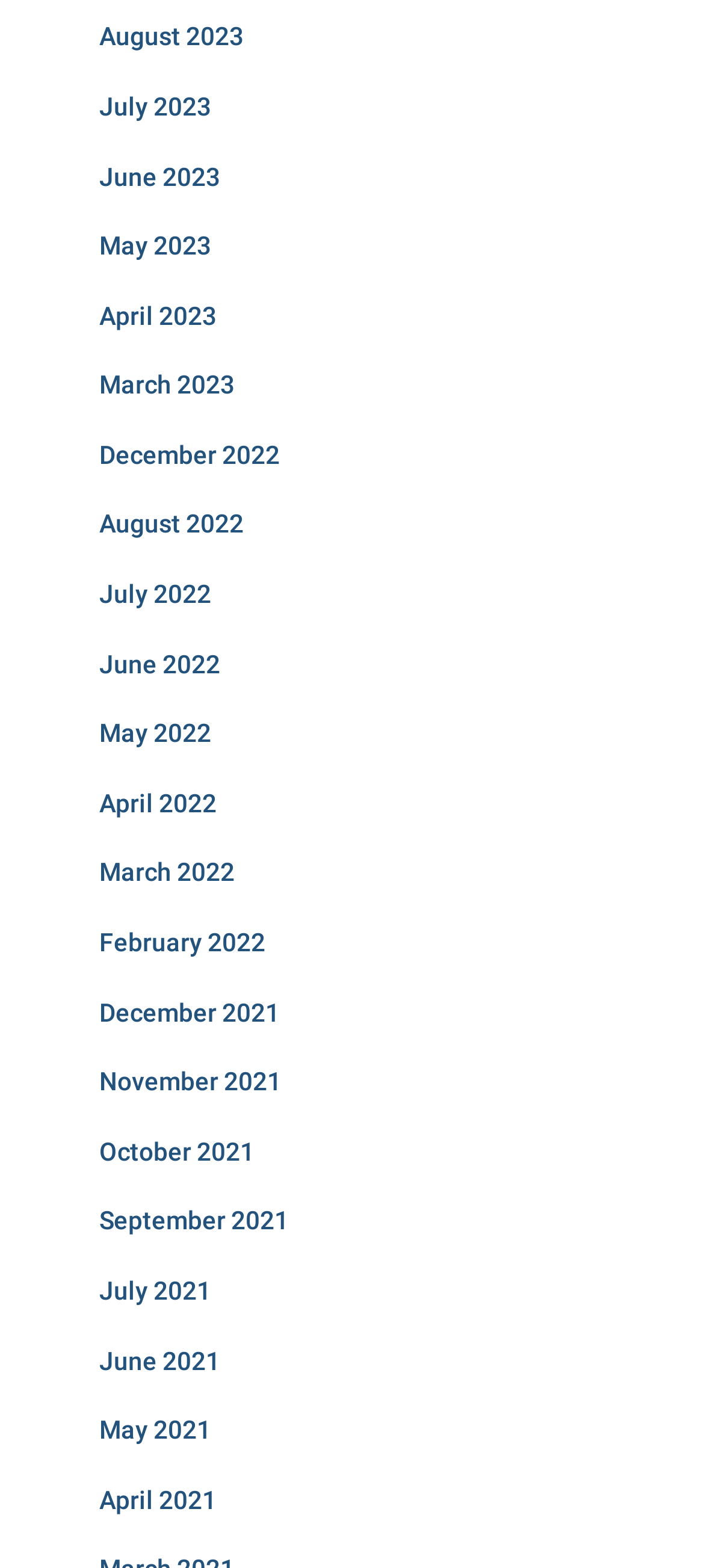Can you pinpoint the bounding box coordinates for the clickable element required for this instruction: "Go to July 2022"? The coordinates should be four float numbers between 0 and 1, i.e., [left, top, right, bottom].

[0.141, 0.37, 0.3, 0.388]